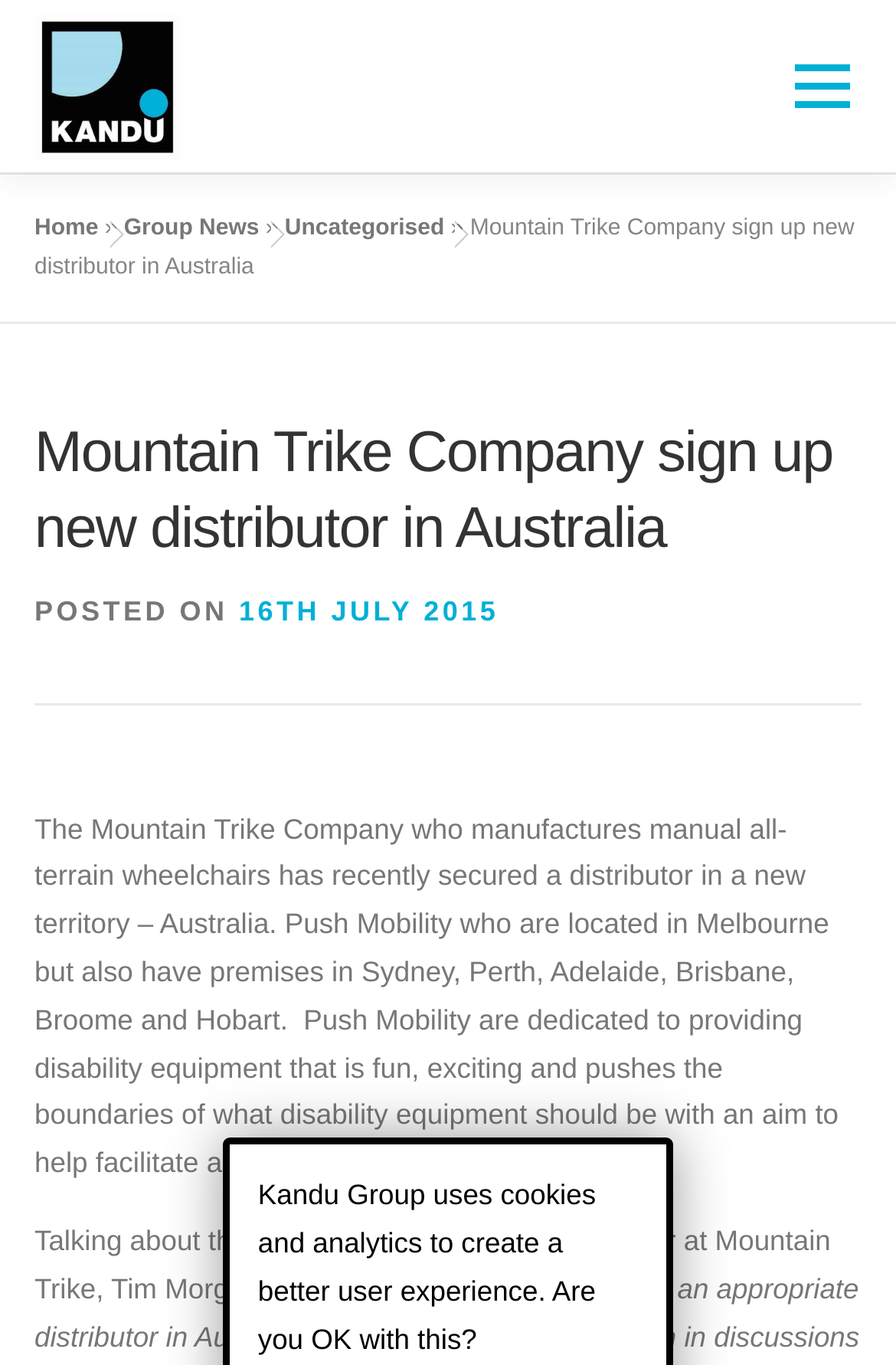Provide the bounding box coordinates of the section that needs to be clicked to accomplish the following instruction: "Visit KANDU LIVE."

[0.038, 0.126, 0.355, 0.253]